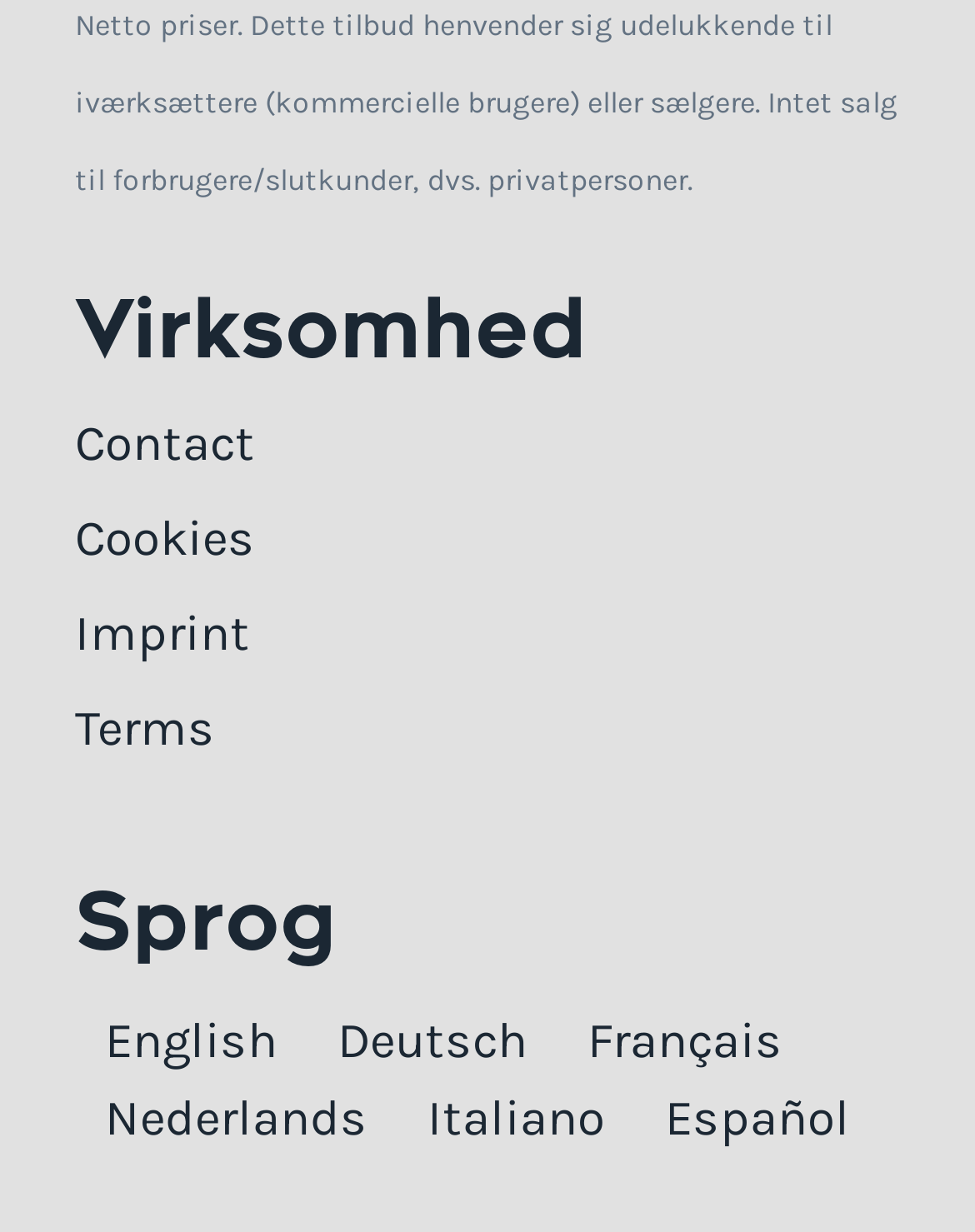Using the description: "Contact", determine the UI element's bounding box coordinates. Ensure the coordinates are in the format of four float numbers between 0 and 1, i.e., [left, top, right, bottom].

[0.077, 0.336, 0.262, 0.382]